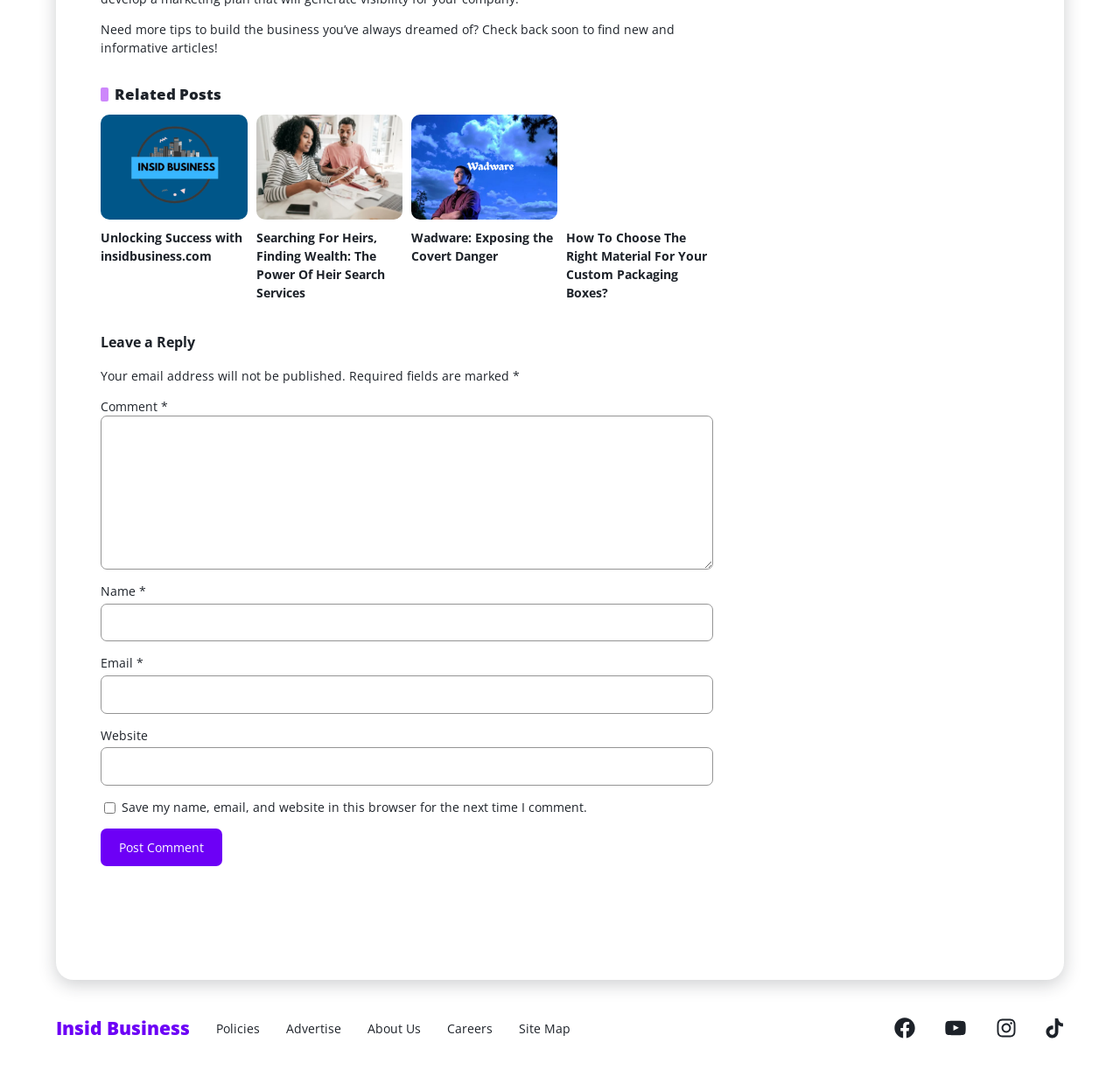What is the last item in the footer menu?
Respond to the question with a well-detailed and thorough answer.

The footer menu is located at the bottom of the webpage and includes several links. The last item in the menu is the 'Site Map' link, which is located at the far right of the menu.